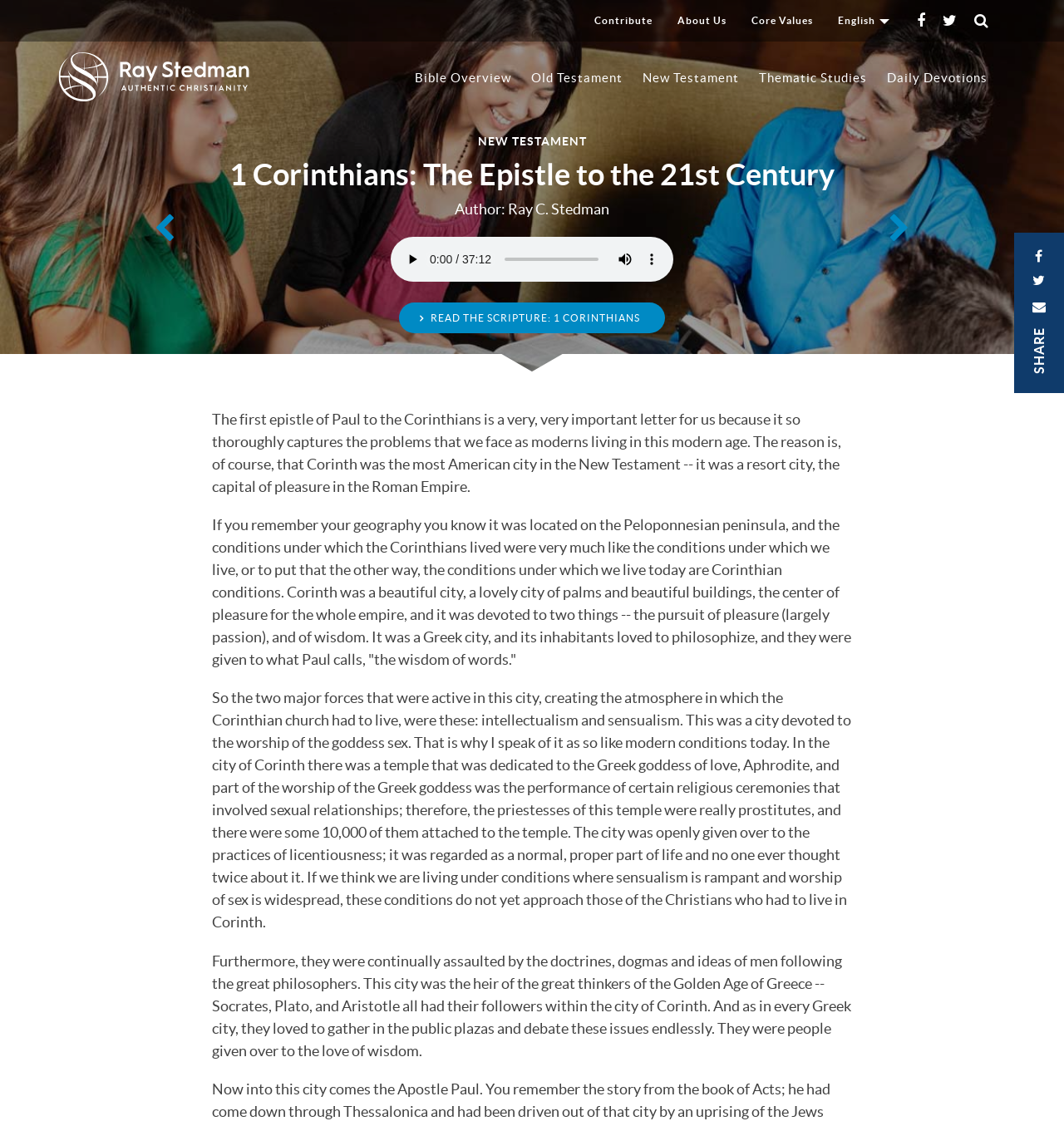Respond to the question below with a concise word or phrase:
What is the author of the article?

Ray C. Stedman